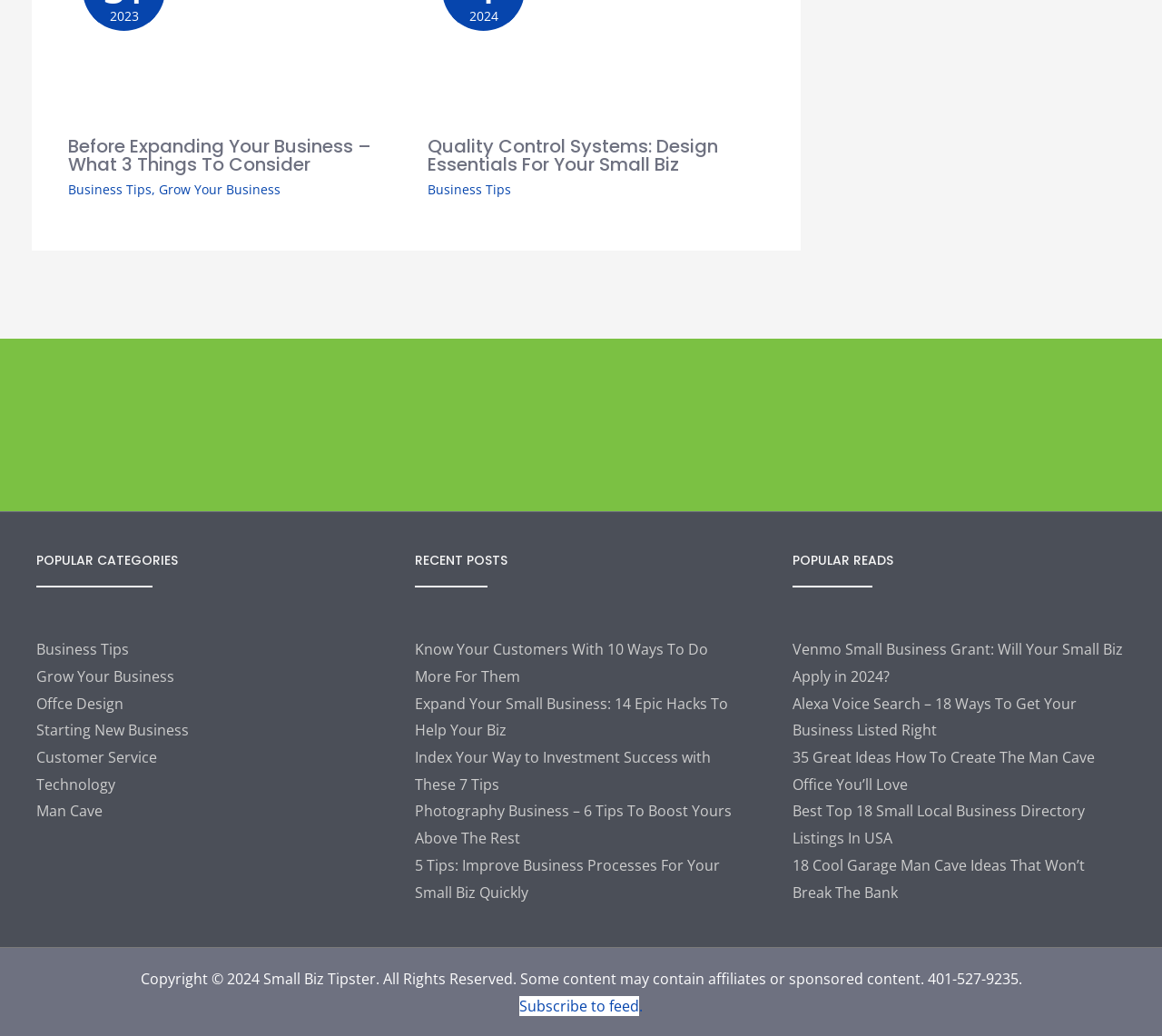Find the bounding box of the UI element described as follows: "Man Cave".

[0.031, 0.773, 0.088, 0.793]